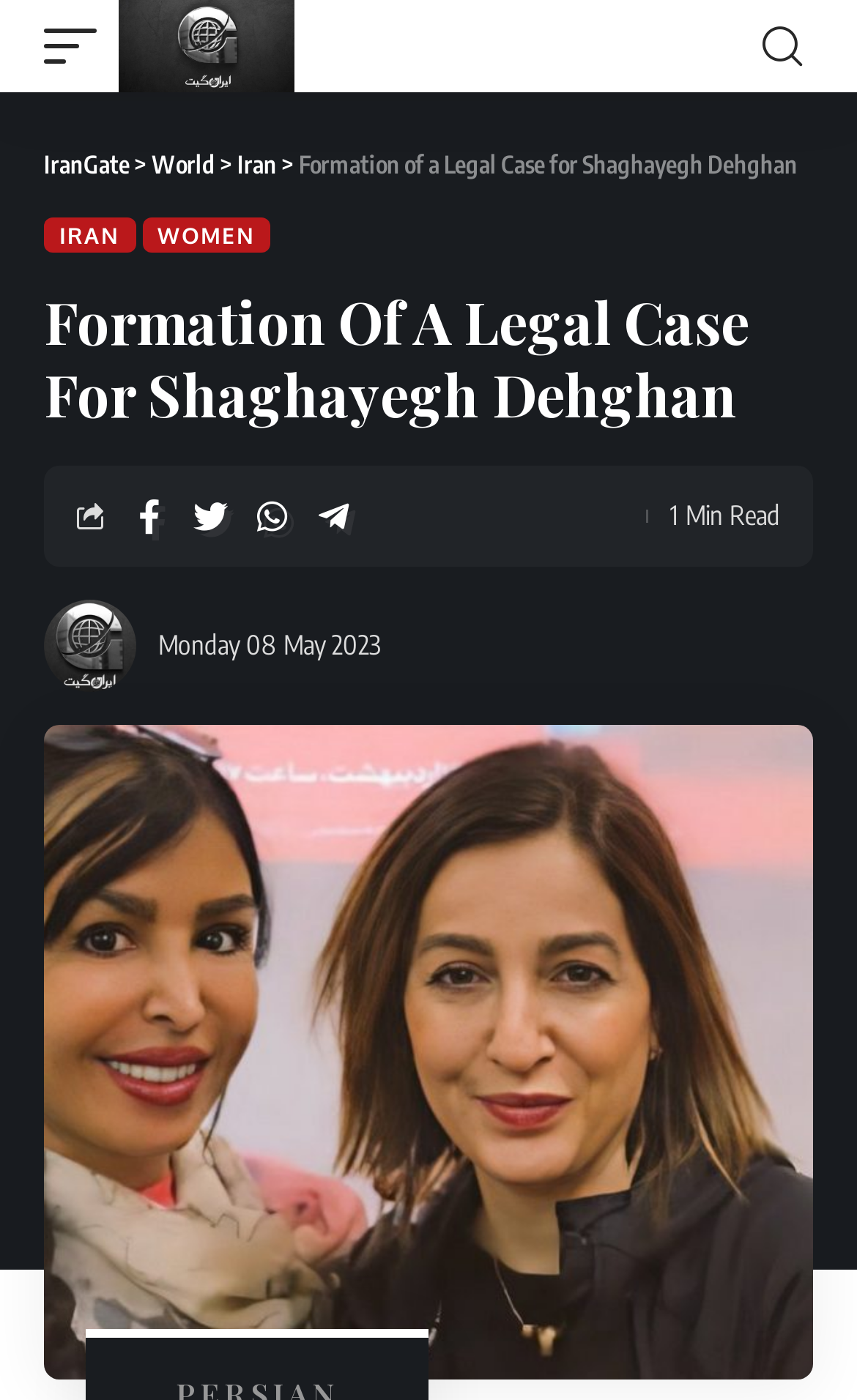Generate the text content of the main headline of the webpage.

Formation Of A Legal Case For Shaghayegh Dehghan